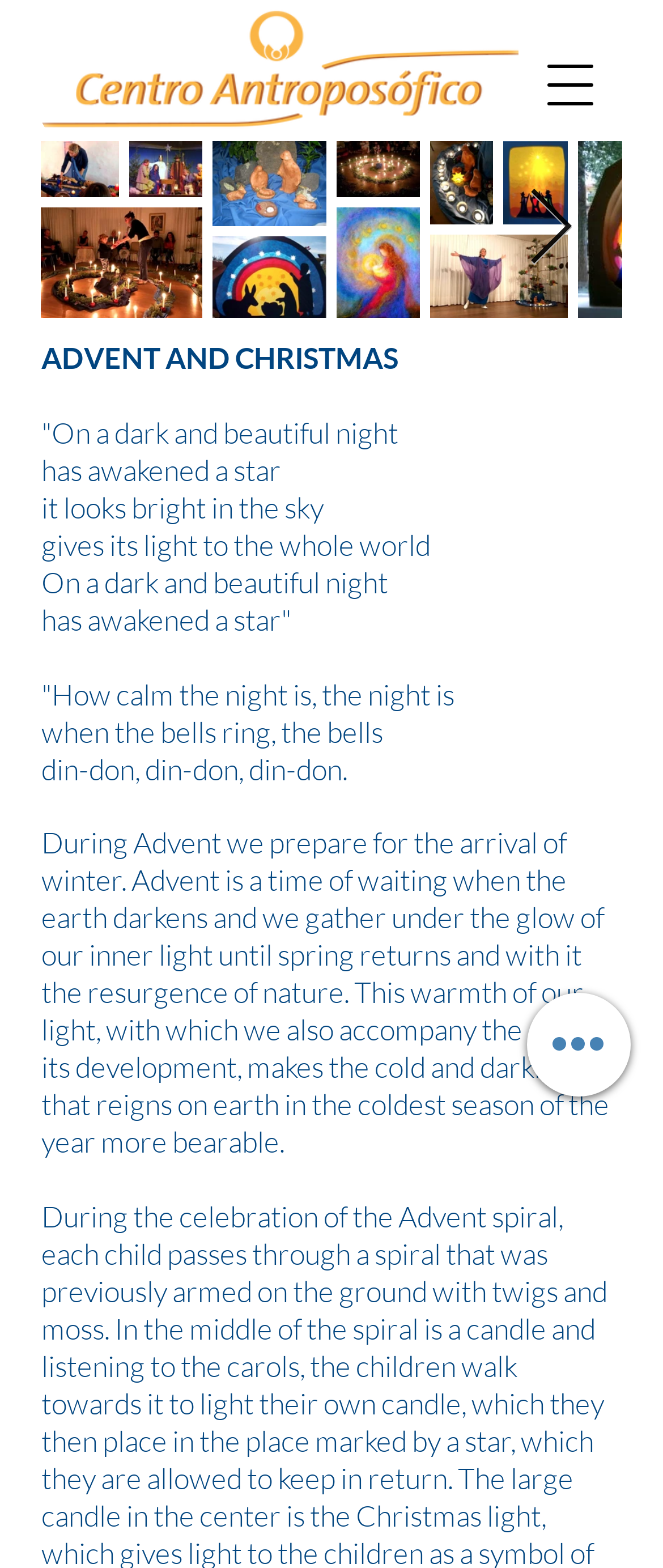Answer the following query with a single word or phrase:
What is the purpose of the Advent spiral celebration?

To symbolize growth and development